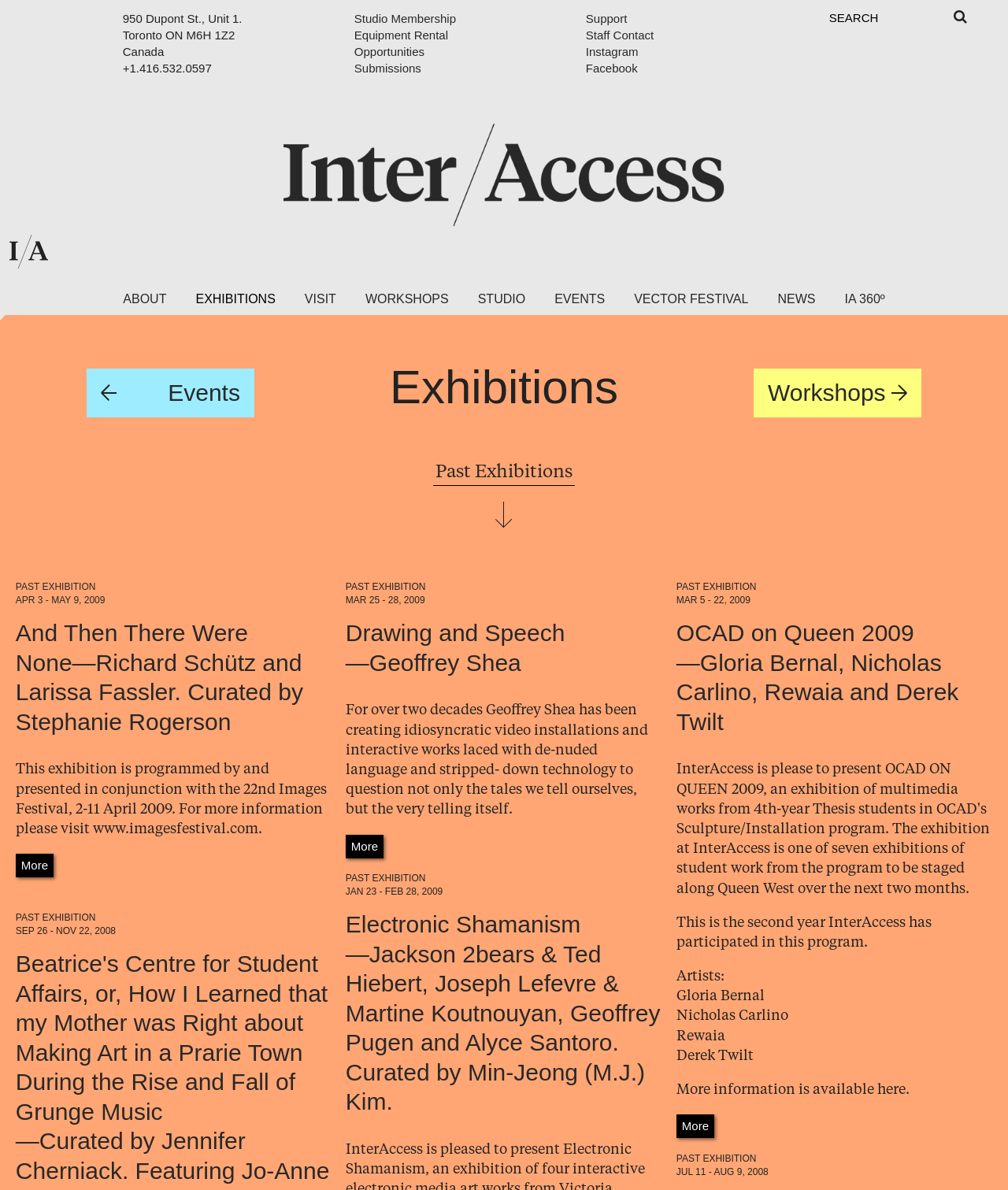How many links are there under 'Exhibitions'?
Answer with a single word or short phrase according to what you see in the image.

4